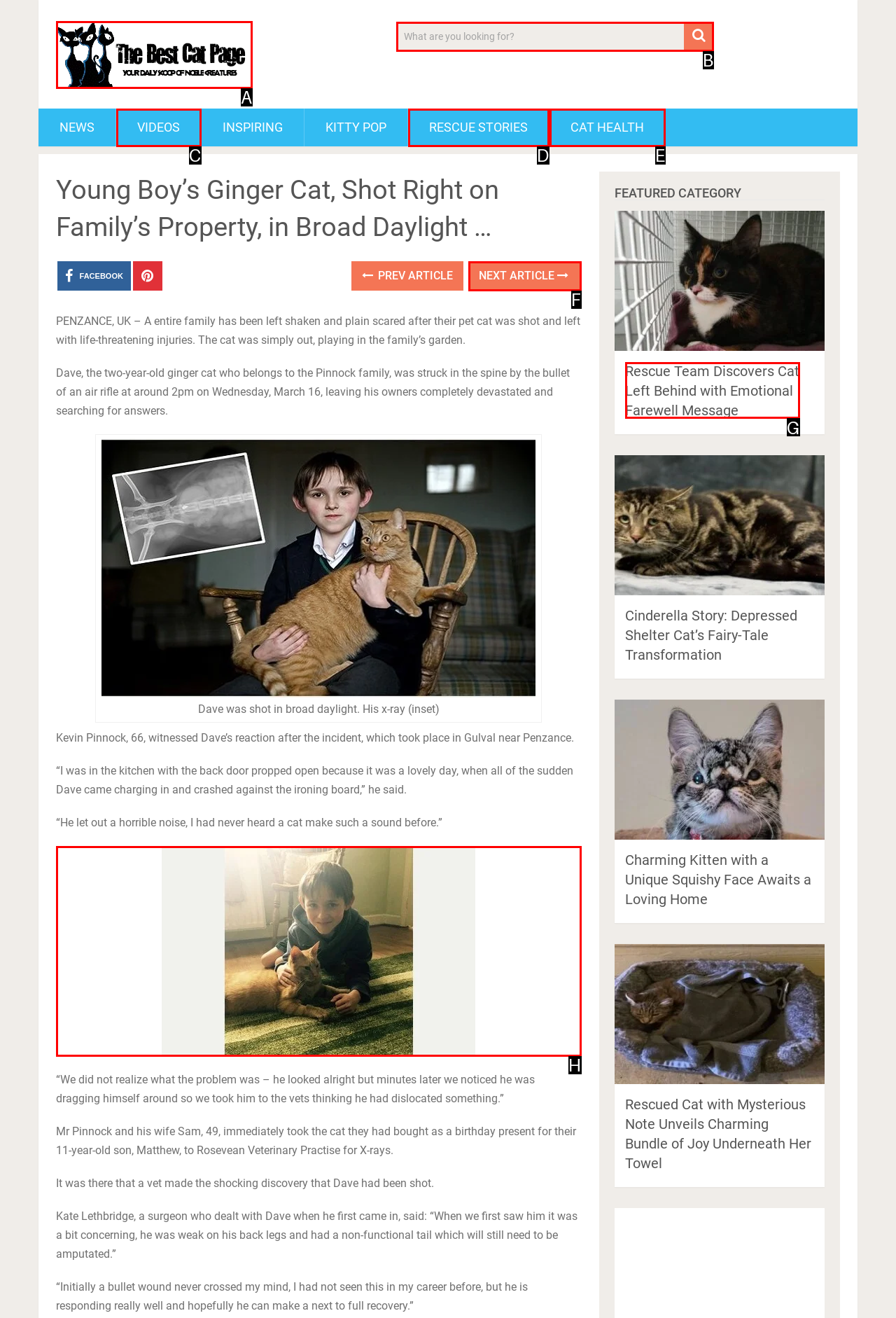From the given choices, determine which HTML element aligns with the description: Stitched Hillside Die Respond with the letter of the appropriate option.

None